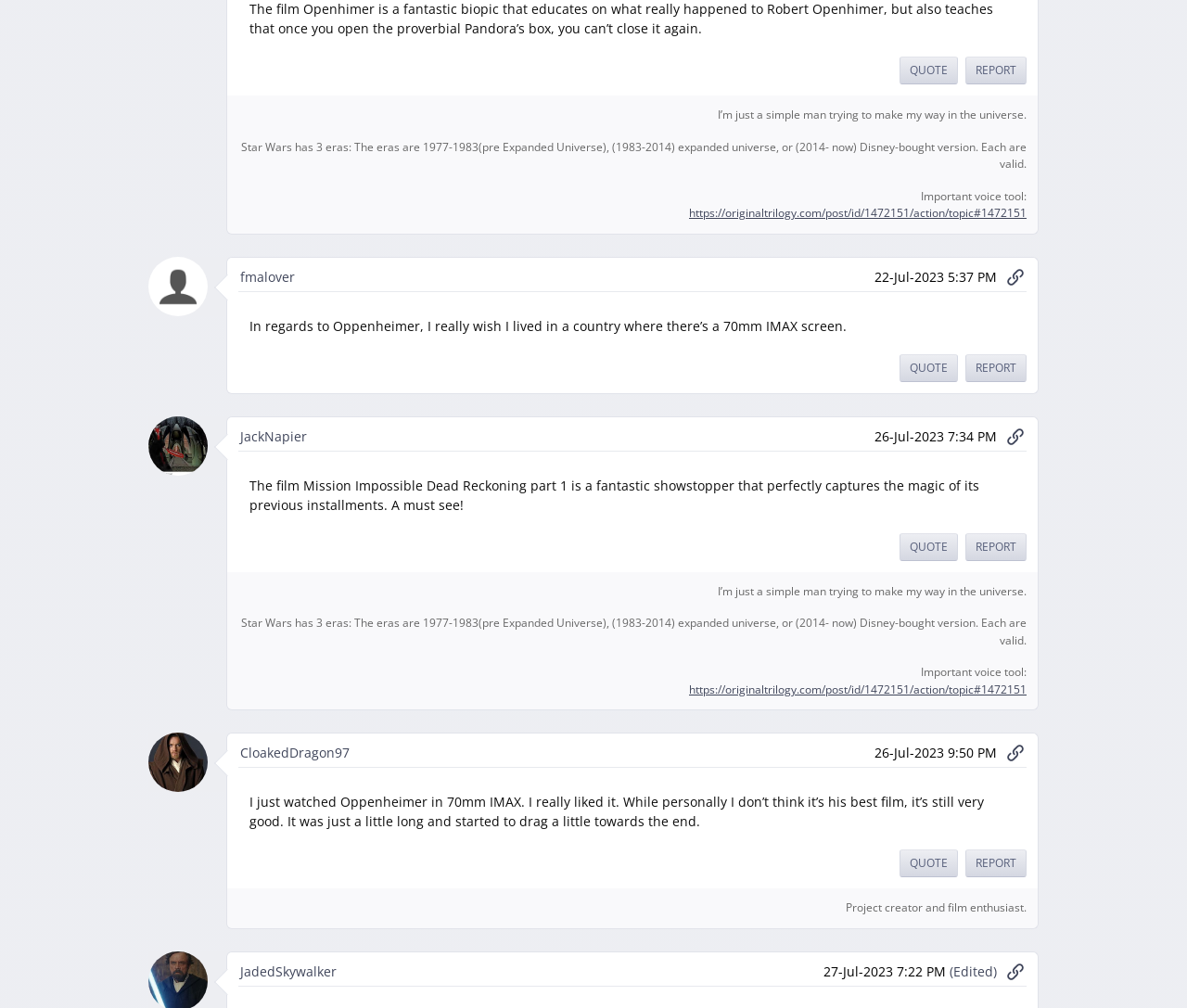Bounding box coordinates should be provided in the format (top-left x, top-left y, bottom-right x, bottom-right y) with all values between 0 and 1. Identify the bounding box for this UI element: Quote

[0.758, 0.843, 0.807, 0.871]